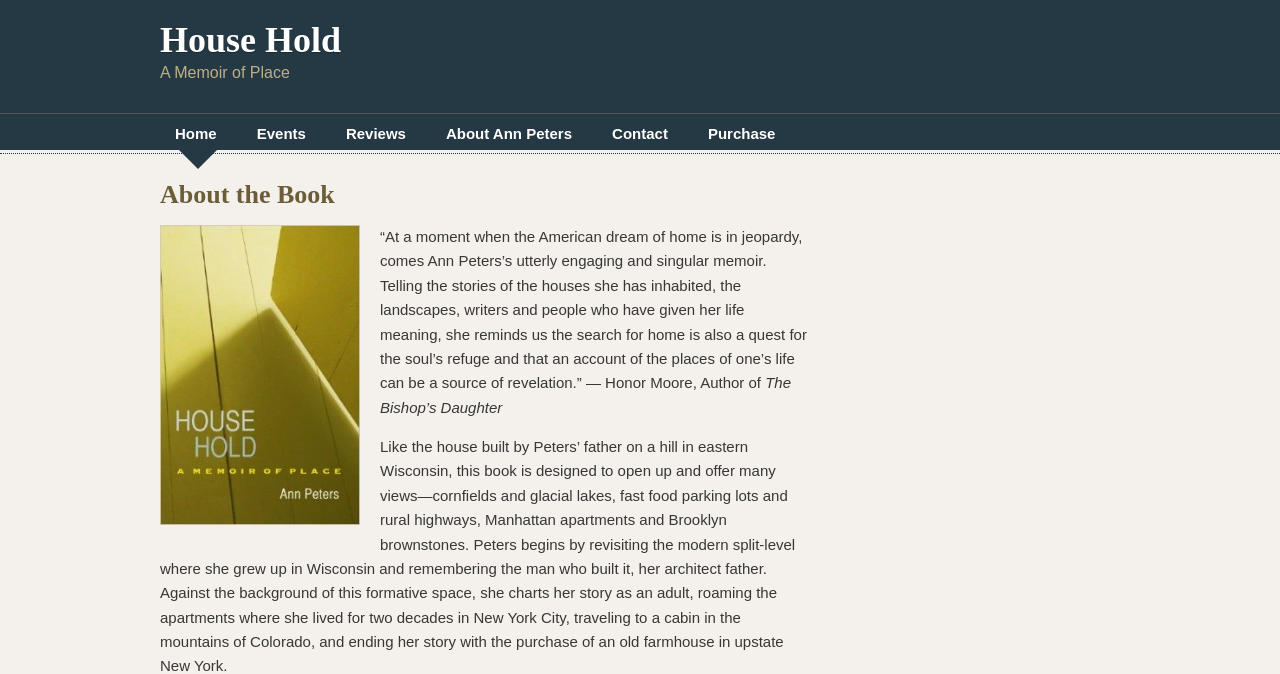Give a detailed account of the webpage, highlighting key information.

The webpage is about a memoir book titled "House Hold" by Ann Peters. At the top, there is a heading with the title "House Hold" which is also a link. Below it, there is a subtitle "A Memoir of Place". 

To the right of the title, there is a navigation menu with six links: "Home", "Events", "Reviews", "About Ann Peters", "Contact", and "Purchase", arranged horizontally. 

Below the navigation menu, there is a heading "About the Book". Underneath it, there is an image of the book cover, which takes up a significant portion of the page. 

To the right of the book cover, there is a quote from Honor Moore, an author, praising Ann Peters's memoir. The quote is quite long and takes up several lines. Below the quote, there is a mention of Honor Moore's book, "The Bishop's Daughter". 

At the bottom right of the page, there is a complementary section, but it does not contain any text.